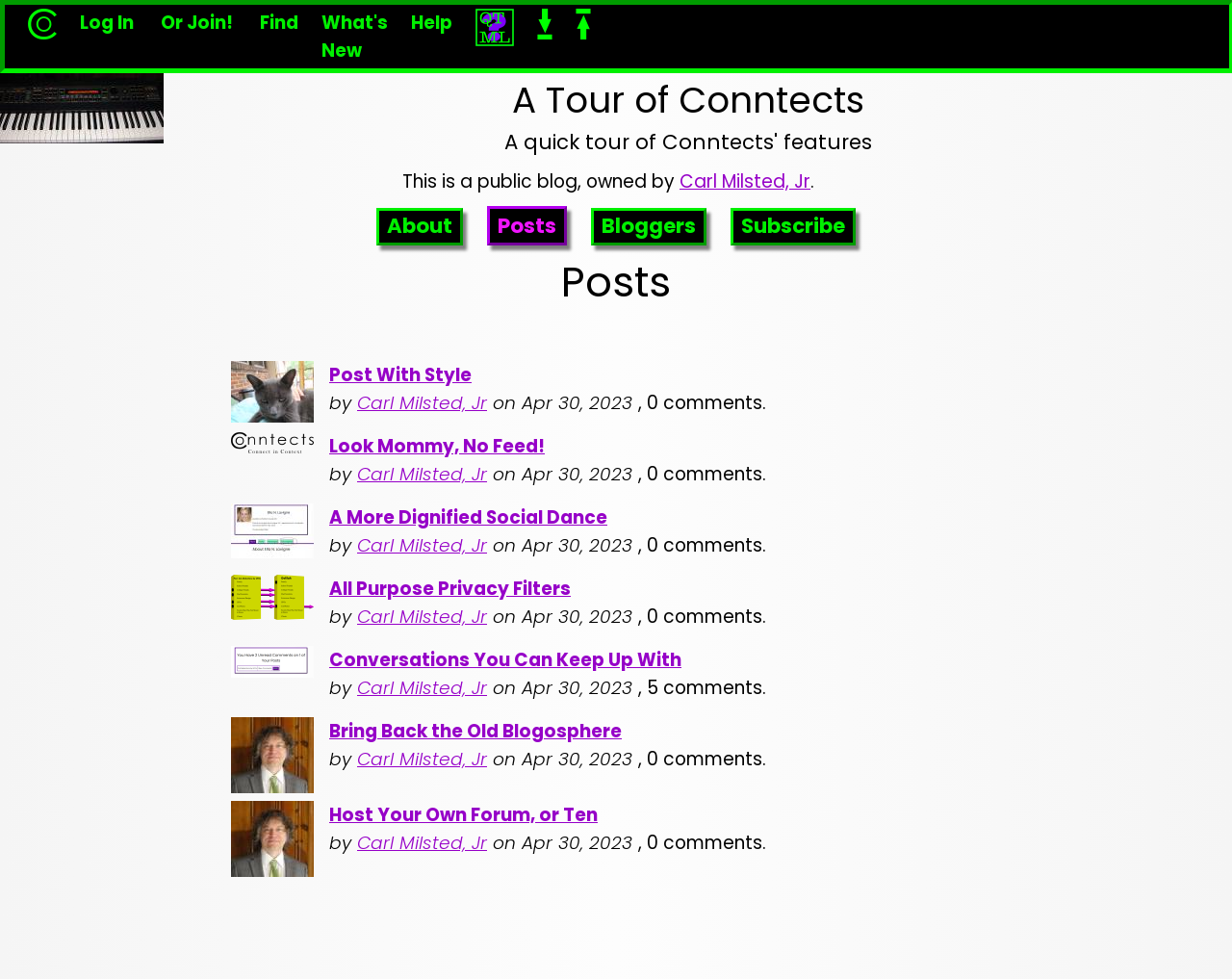Determine the bounding box of the UI element mentioned here: "title="QTML Reference"". The coordinates must be in the format [left, top, right, bottom] with values ranging from 0 to 1.

[0.386, 0.03, 0.417, 0.053]